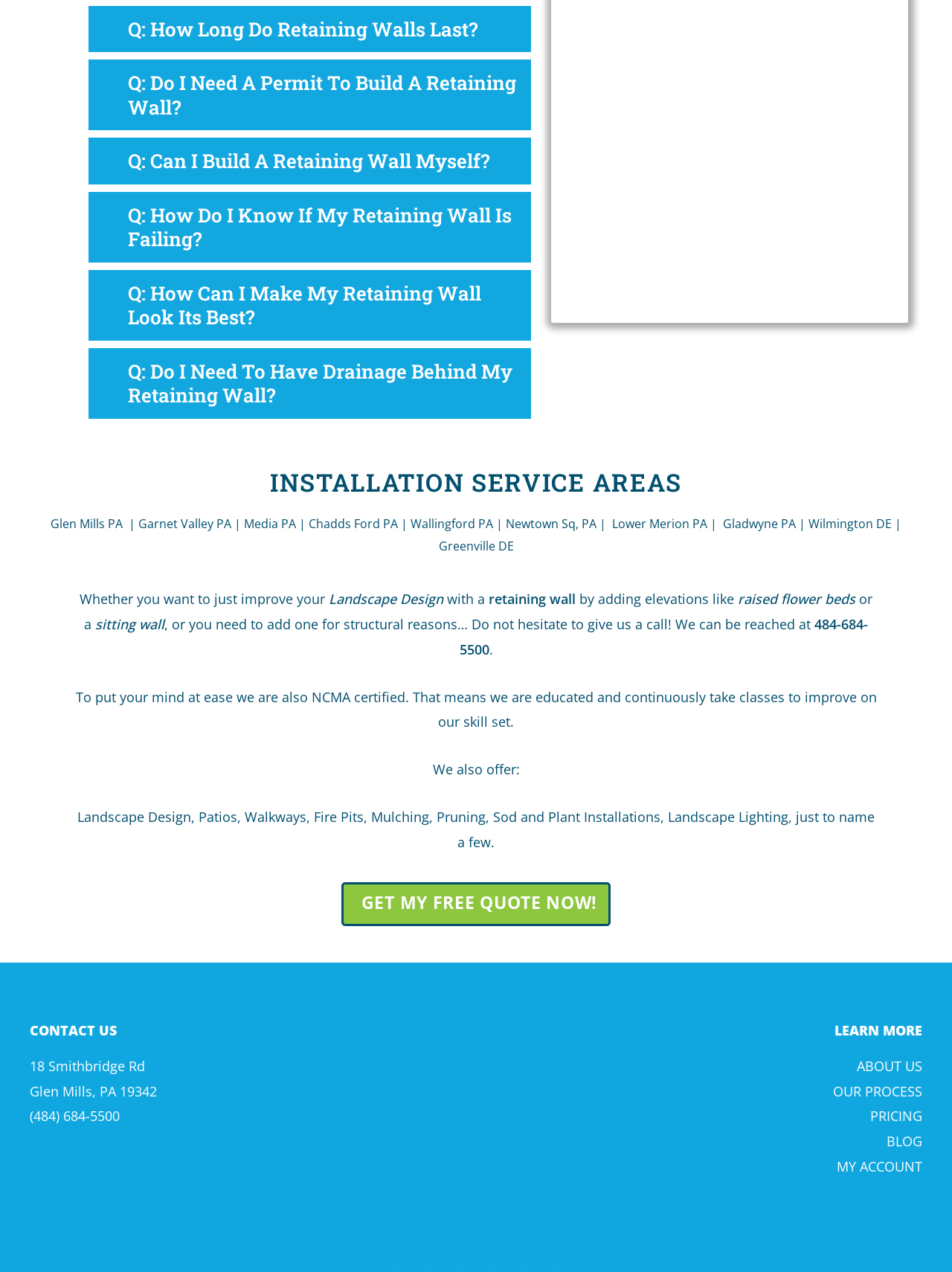Predict the bounding box for the UI component with the following description: "Blog".

[0.931, 0.89, 0.969, 0.904]